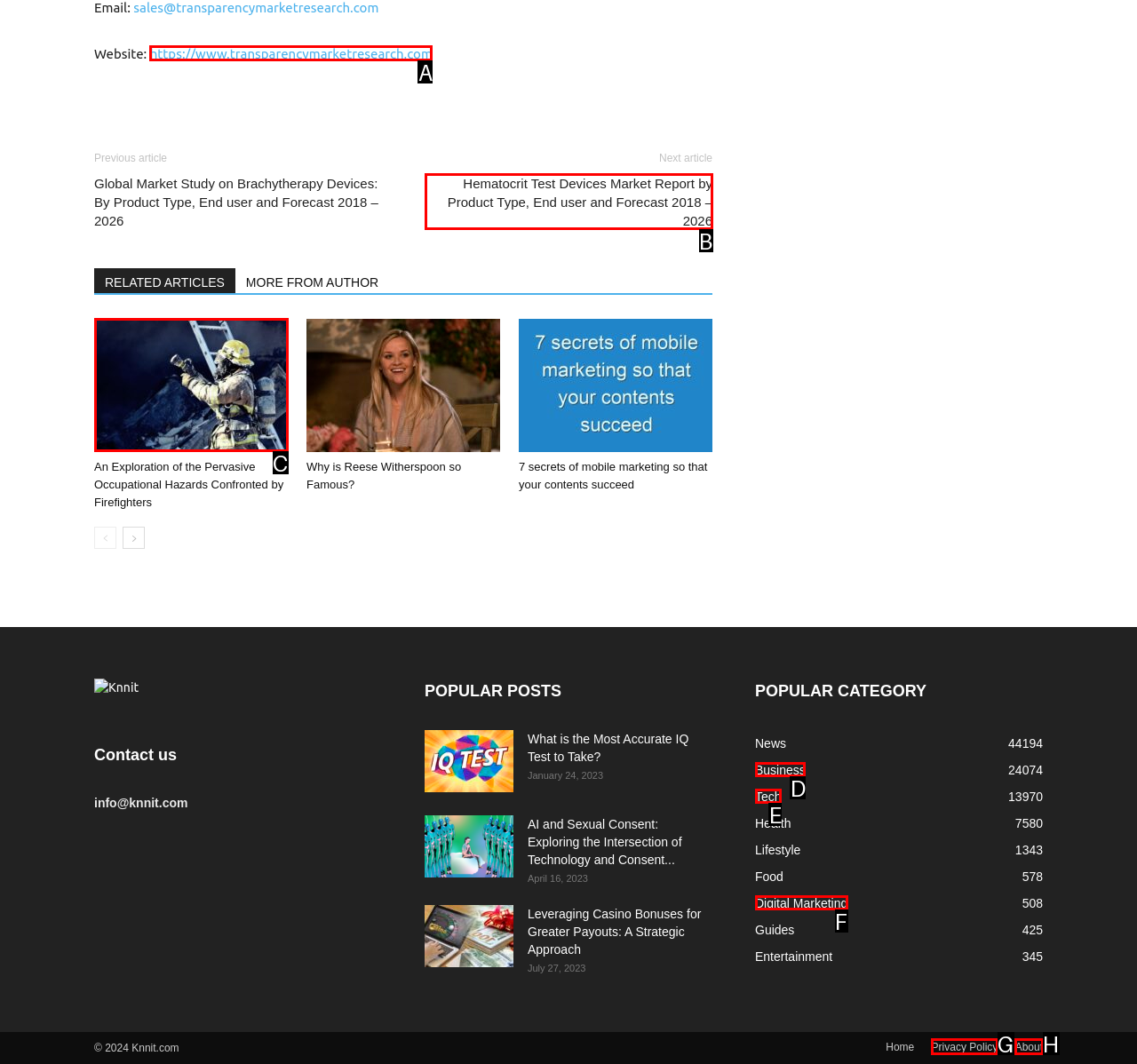Select the HTML element that best fits the description: Privacy Policy
Respond with the letter of the correct option from the choices given.

G